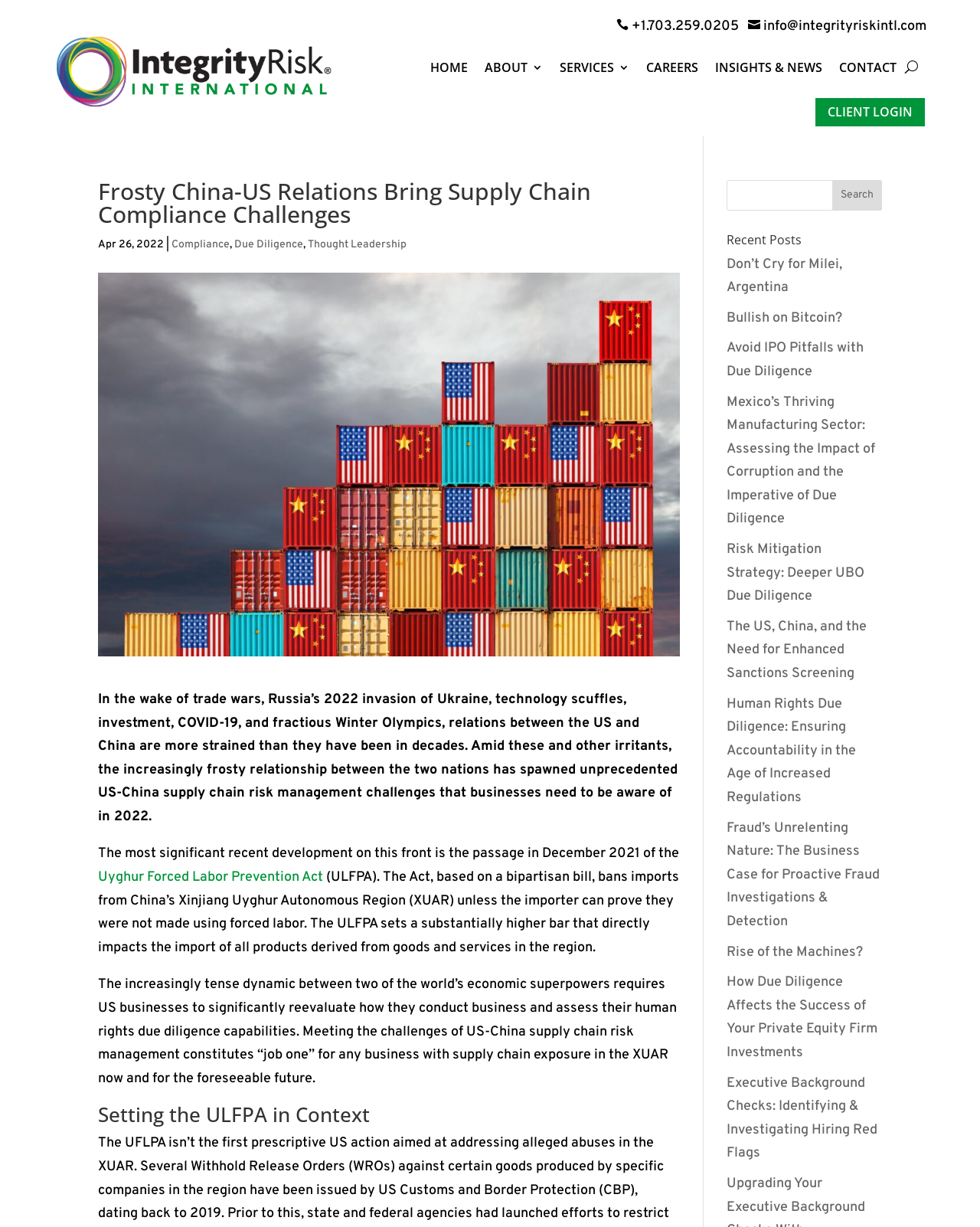Give the bounding box coordinates for the element described as: "Uyghur Forced Labor Prevention Act".

[0.1, 0.708, 0.33, 0.722]